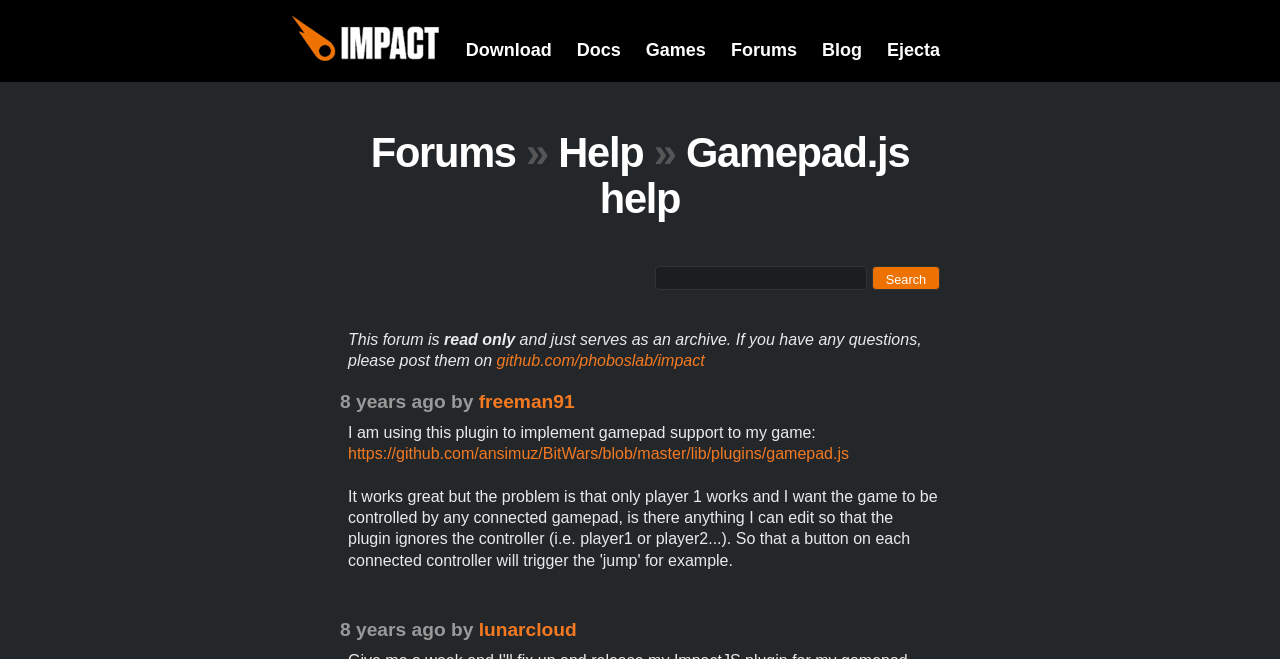Determine the bounding box coordinates of the element that should be clicked to execute the following command: "Click on the Impact link".

[0.228, 0.024, 0.343, 0.101]